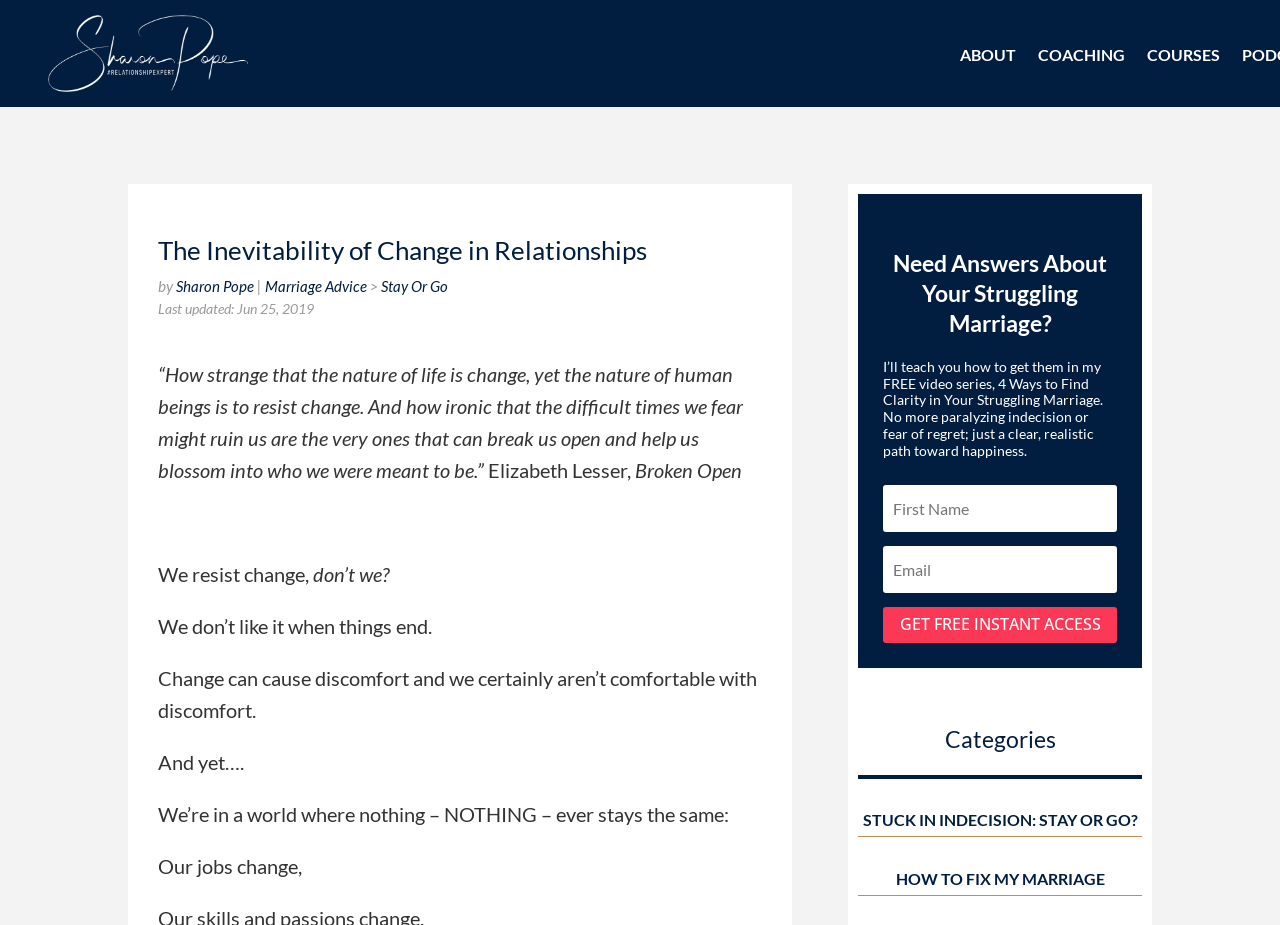Please locate the UI element described by "HOW TO FIX MY MARRIAGE" and provide its bounding box coordinates.

[0.7, 0.939, 0.863, 0.96]